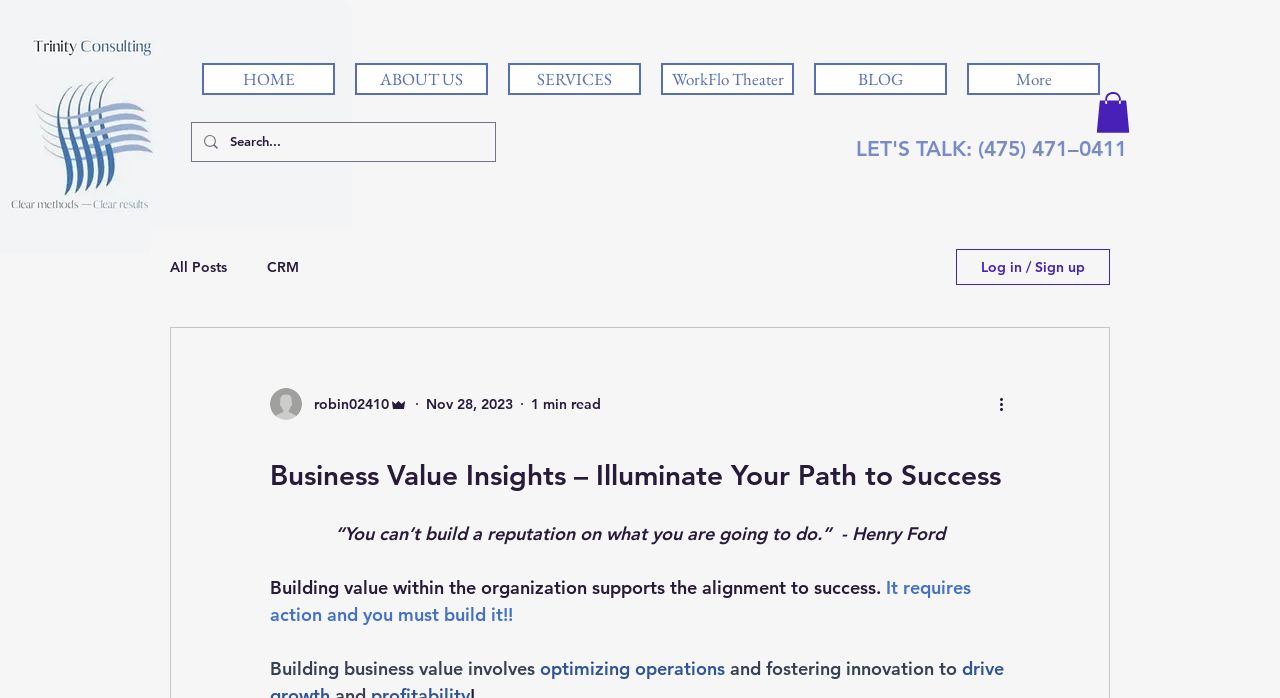What is the main heading of this webpage? Please extract and provide it.

Business Value Insights – Illuminate Your Path to Success